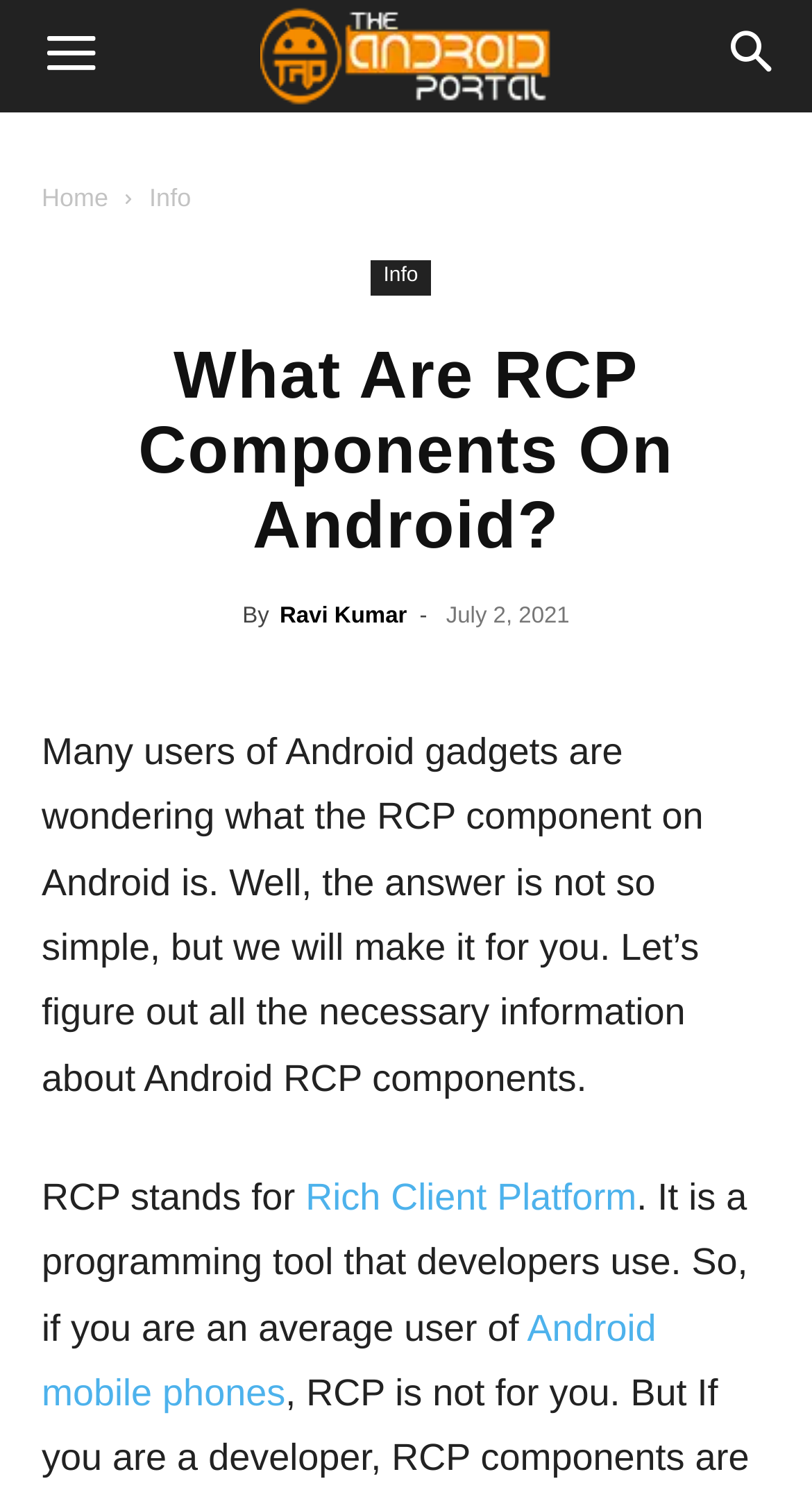Pinpoint the bounding box coordinates of the clickable element needed to complete the instruction: "Go to the home page". The coordinates should be provided as four float numbers between 0 and 1: [left, top, right, bottom].

[0.051, 0.123, 0.133, 0.143]